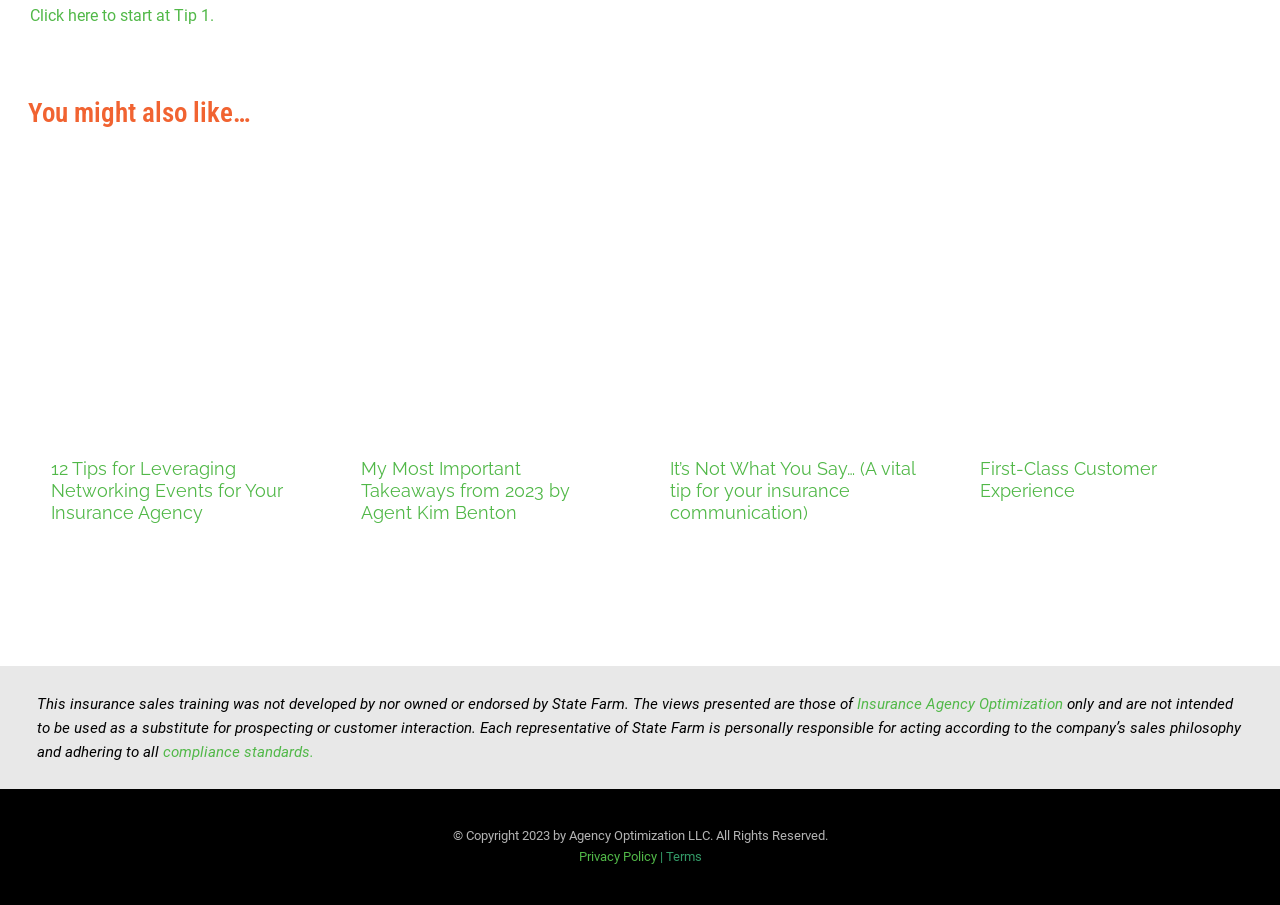How many articles are on this webpage?
Observe the image and answer the question with a one-word or short phrase response.

4